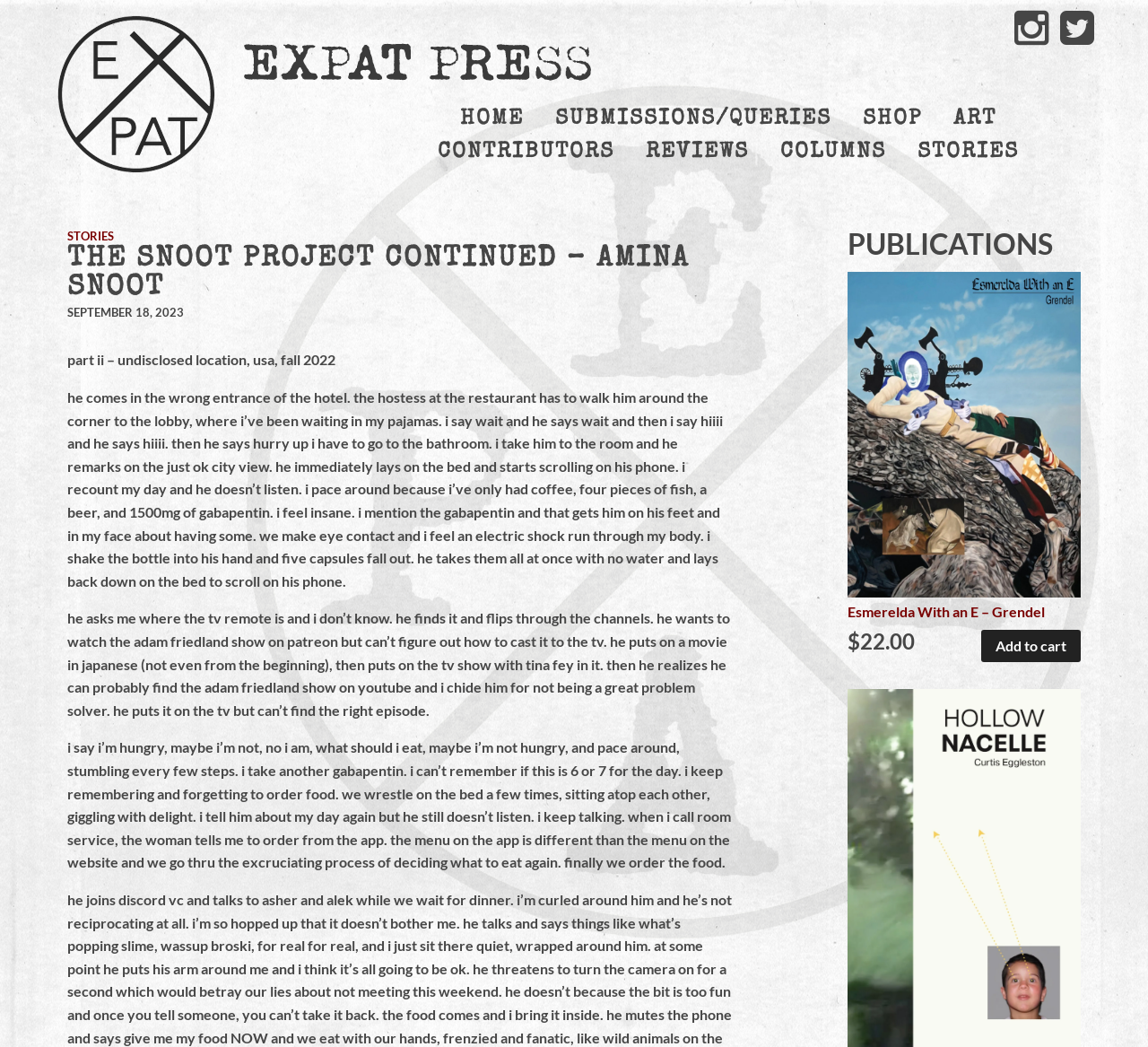Specify the bounding box coordinates of the area to click in order to execute this command: 'Click HOME menu'. The coordinates should consist of four float numbers ranging from 0 to 1, and should be formatted as [left, top, right, bottom].

[0.388, 0.098, 0.468, 0.13]